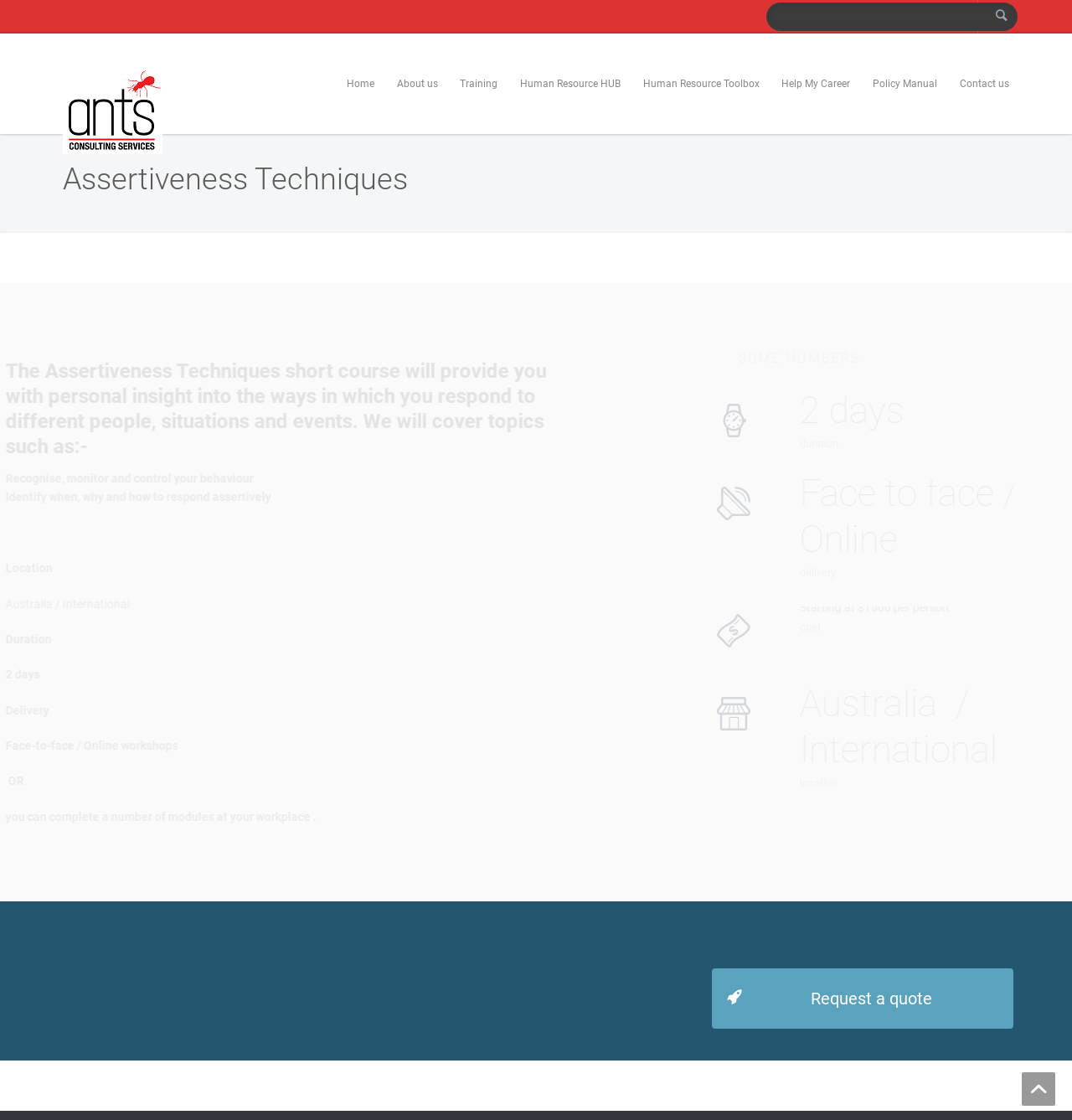Determine the bounding box coordinates of the clickable region to execute the instruction: "Click the 'Request a quote' link". The coordinates should be four float numbers between 0 and 1, denoted as [left, top, right, bottom].

[0.664, 0.865, 0.945, 0.919]